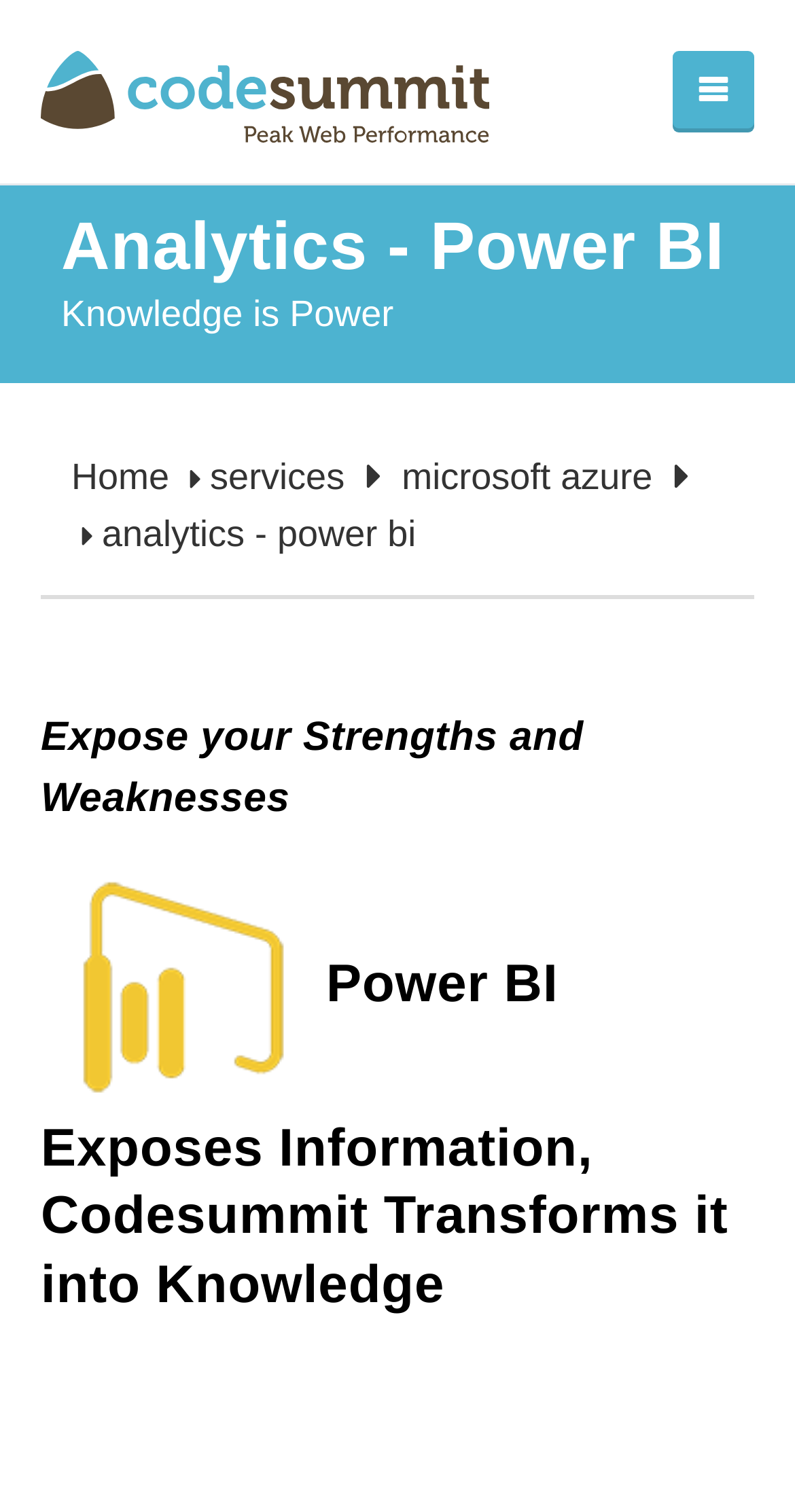Please give a concise answer to this question using a single word or phrase: 
What is the name of the company?

Codesummit